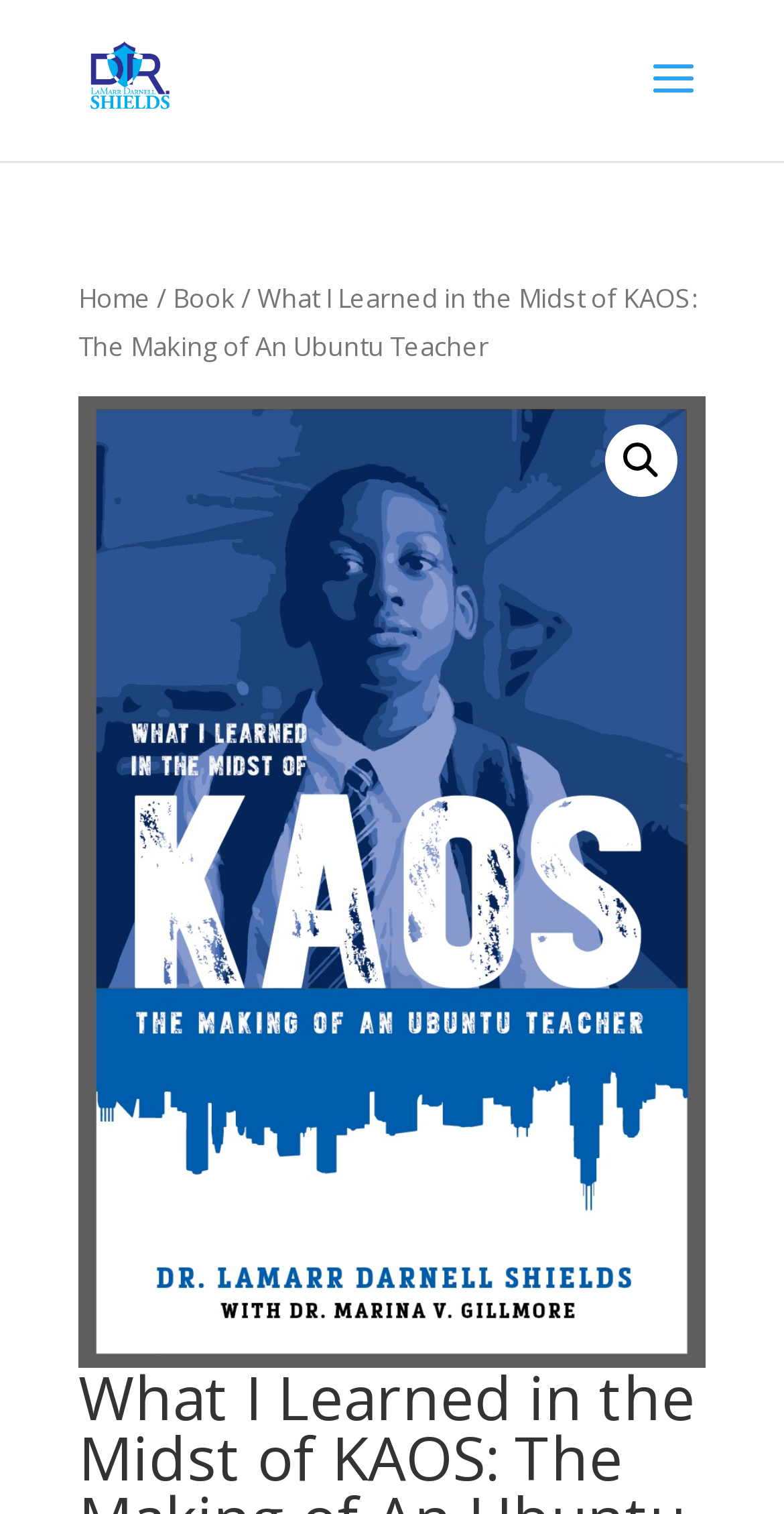Using the element description: "alt="Dr. LaMarr Darnell Shields"", determine the bounding box coordinates. The coordinates should be in the format [left, top, right, bottom], with values between 0 and 1.

[0.11, 0.038, 0.221, 0.063]